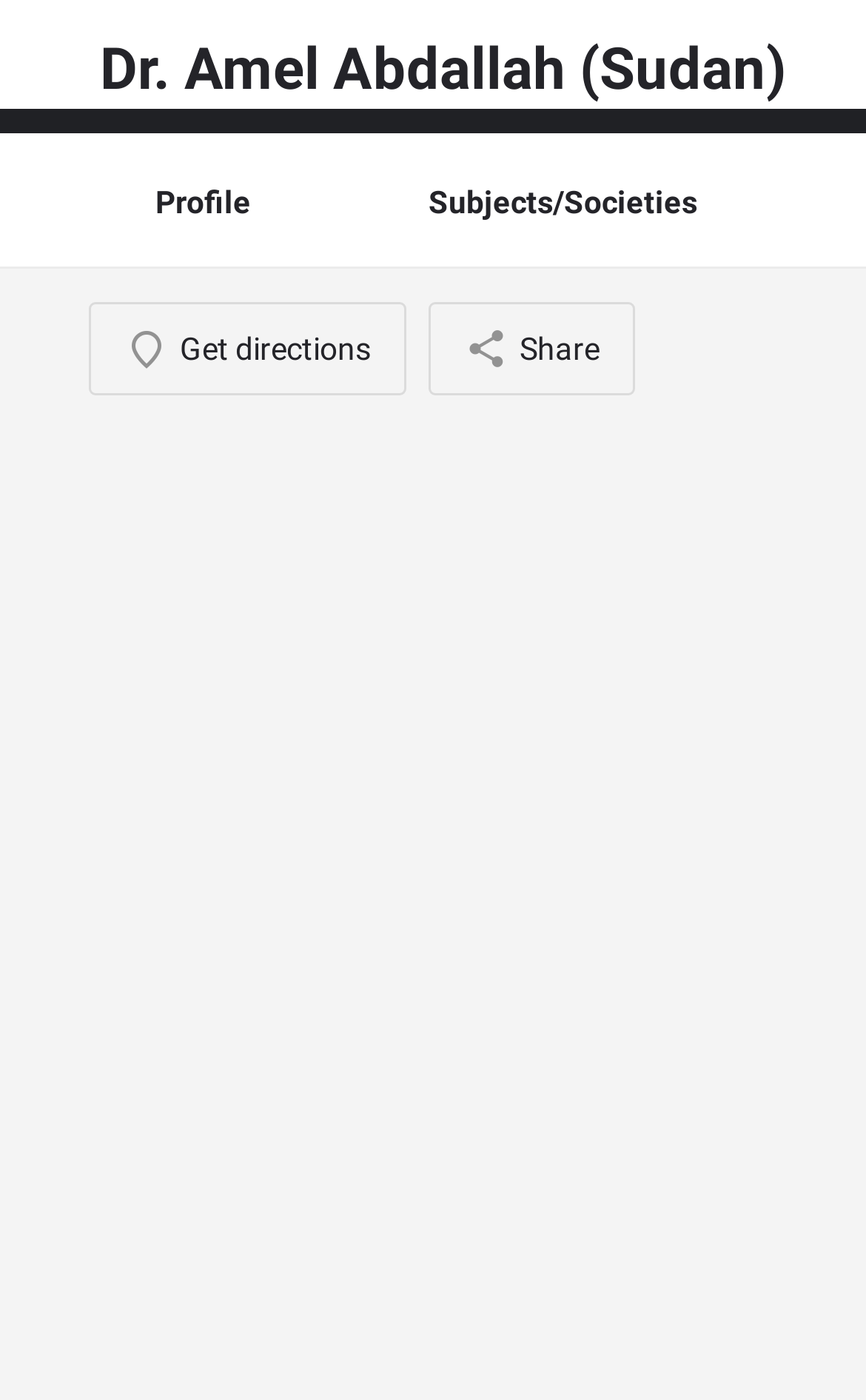Answer in one word or a short phrase: 
How many links are there in the top section?

3